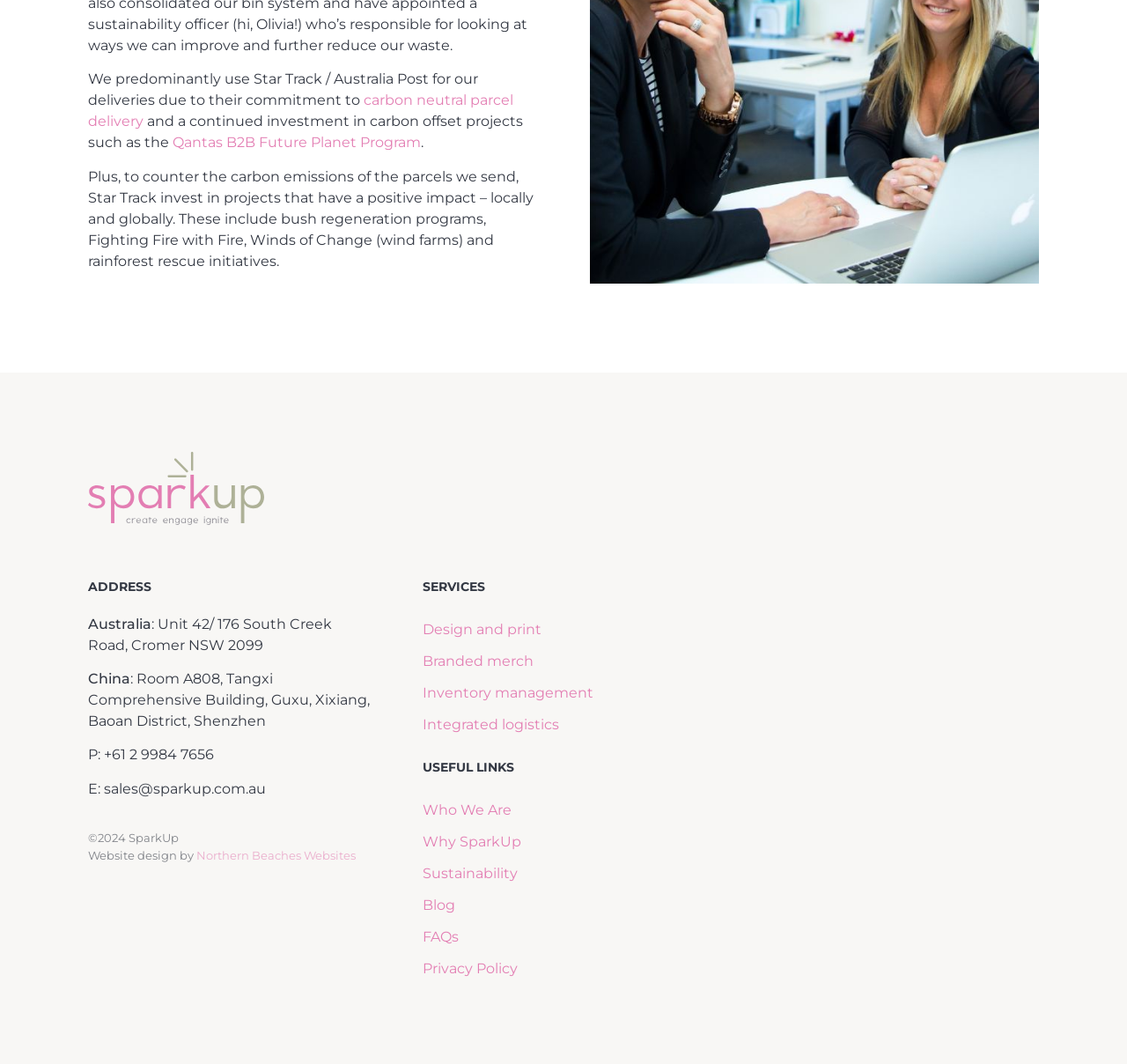What is the location of the company's Australian office?
Please use the image to provide a one-word or short phrase answer.

Unit 42/ 176 South Creek Road, Cromer NSW 2099